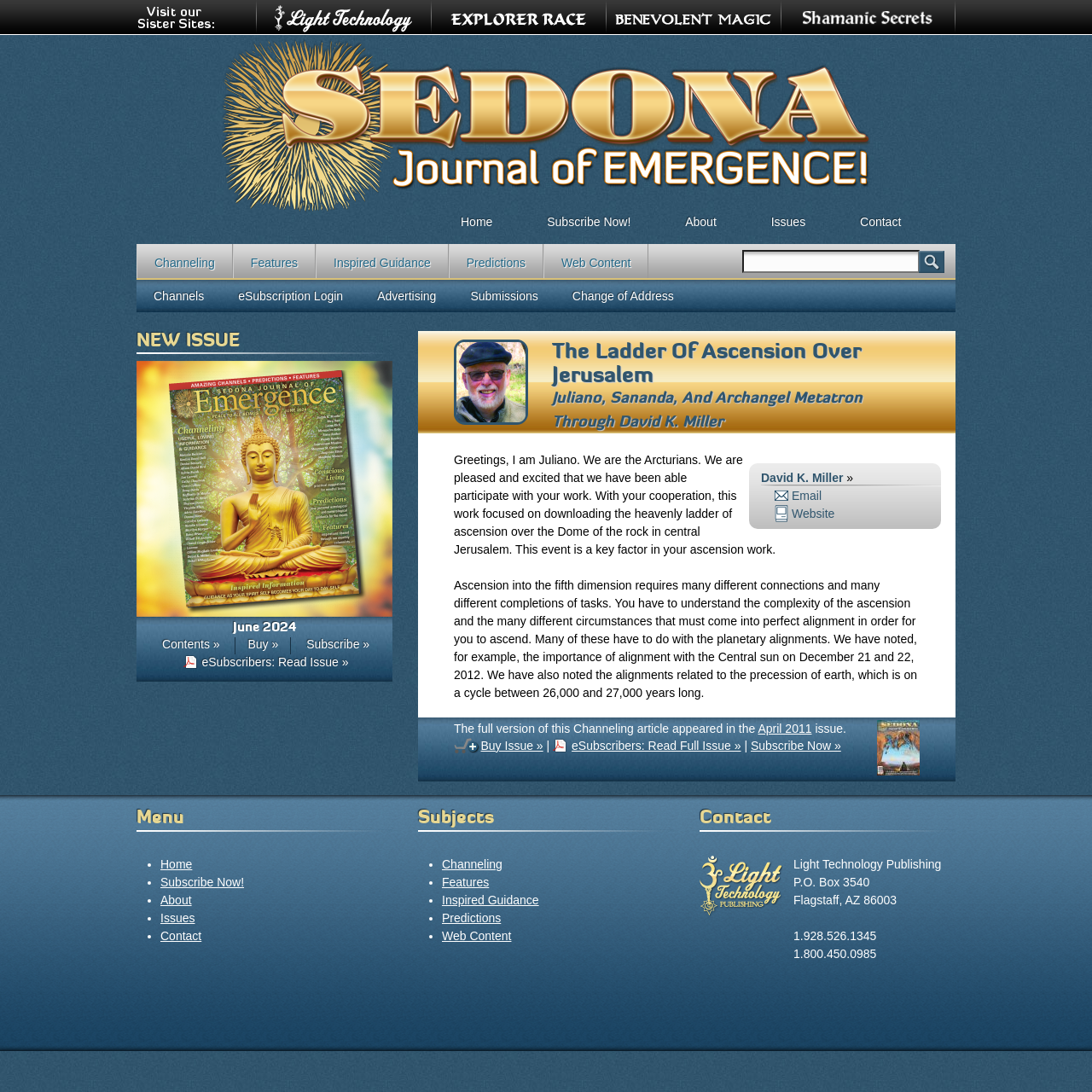Find the bounding box coordinates of the area that needs to be clicked in order to achieve the following instruction: "Click on the 'Appointment' tag". The coordinates should be specified as four float numbers between 0 and 1, i.e., [left, top, right, bottom].

None